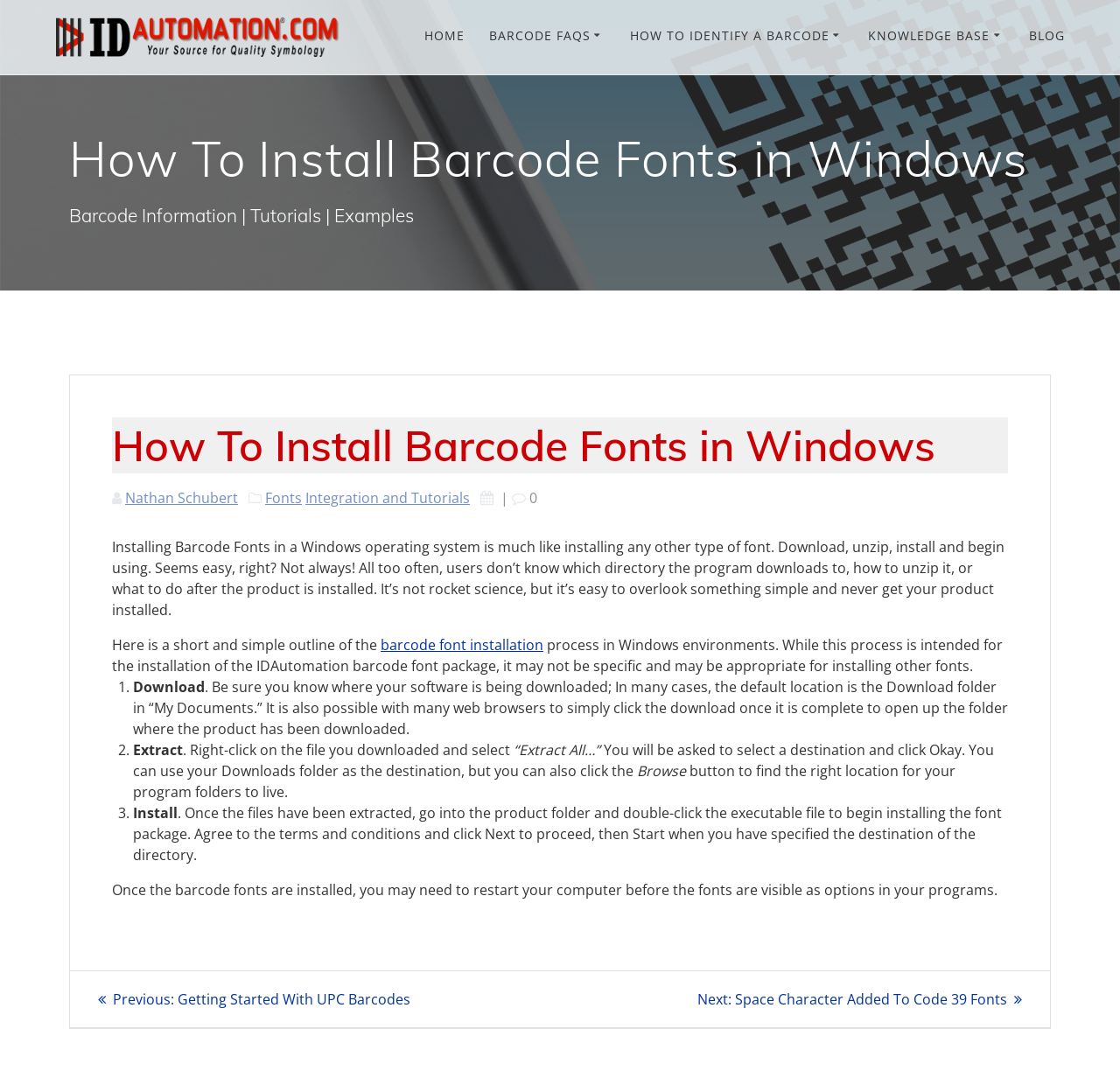Please answer the following question using a single word or phrase: 
What is the main topic of this webpage?

Barcode Fonts Installation